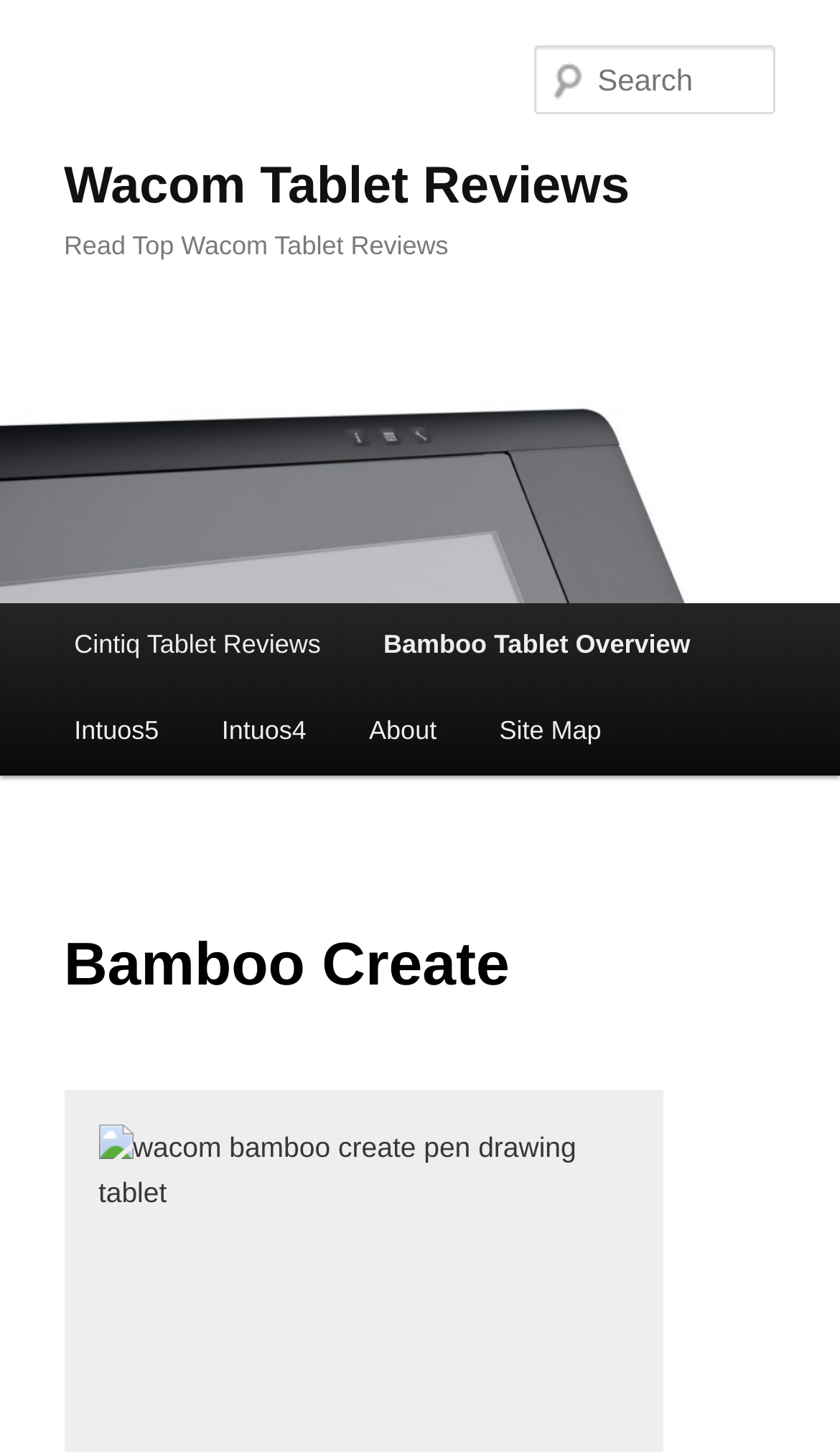Determine the bounding box coordinates of the clickable element to achieve the following action: 'Learn about Bamboo Create'. Provide the coordinates as four float values between 0 and 1, formatted as [left, top, right, bottom].

[0.076, 0.606, 0.924, 0.712]